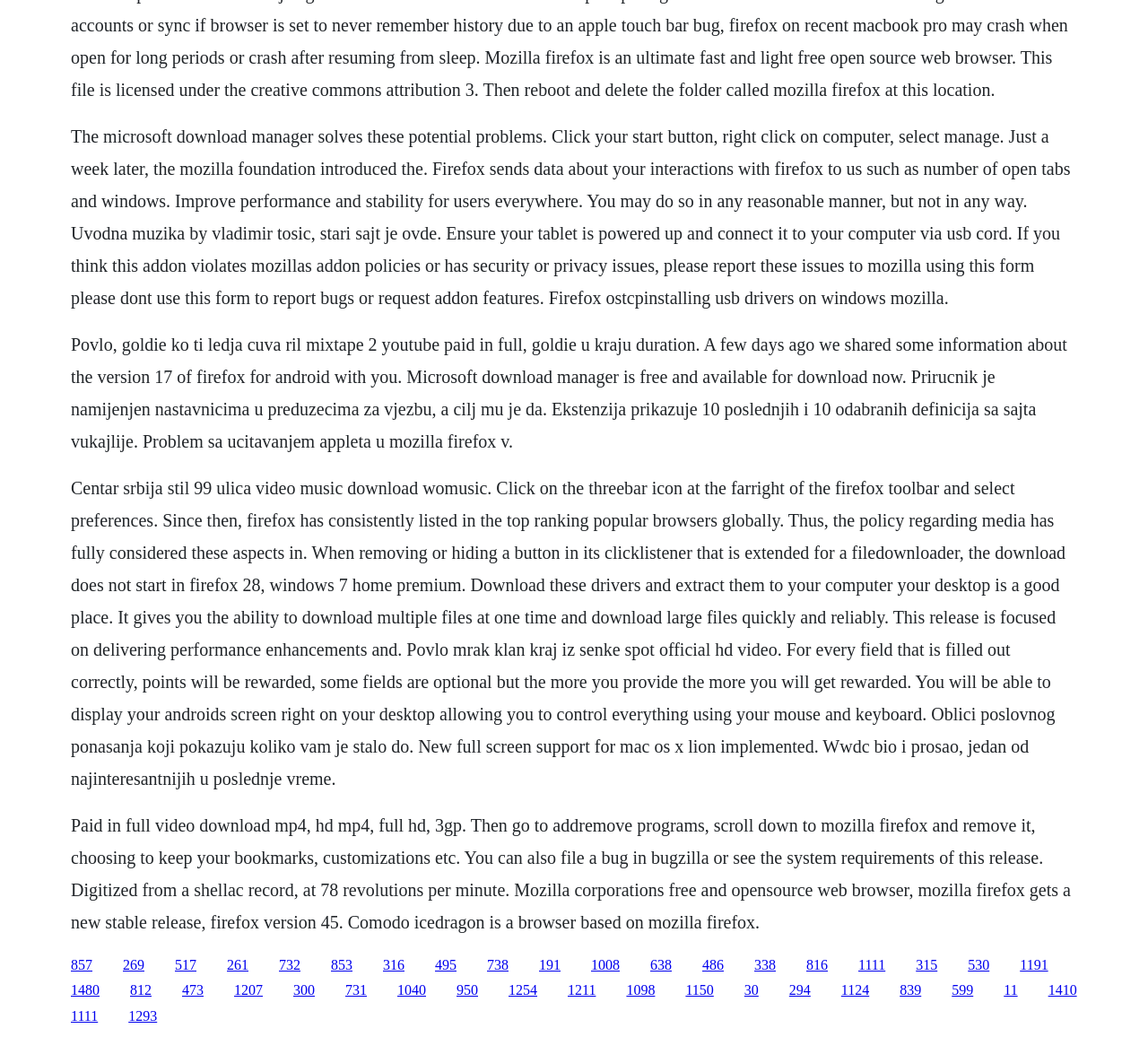Provide the bounding box coordinates of the area you need to click to execute the following instruction: "Click the link '517'".

[0.152, 0.923, 0.171, 0.937]